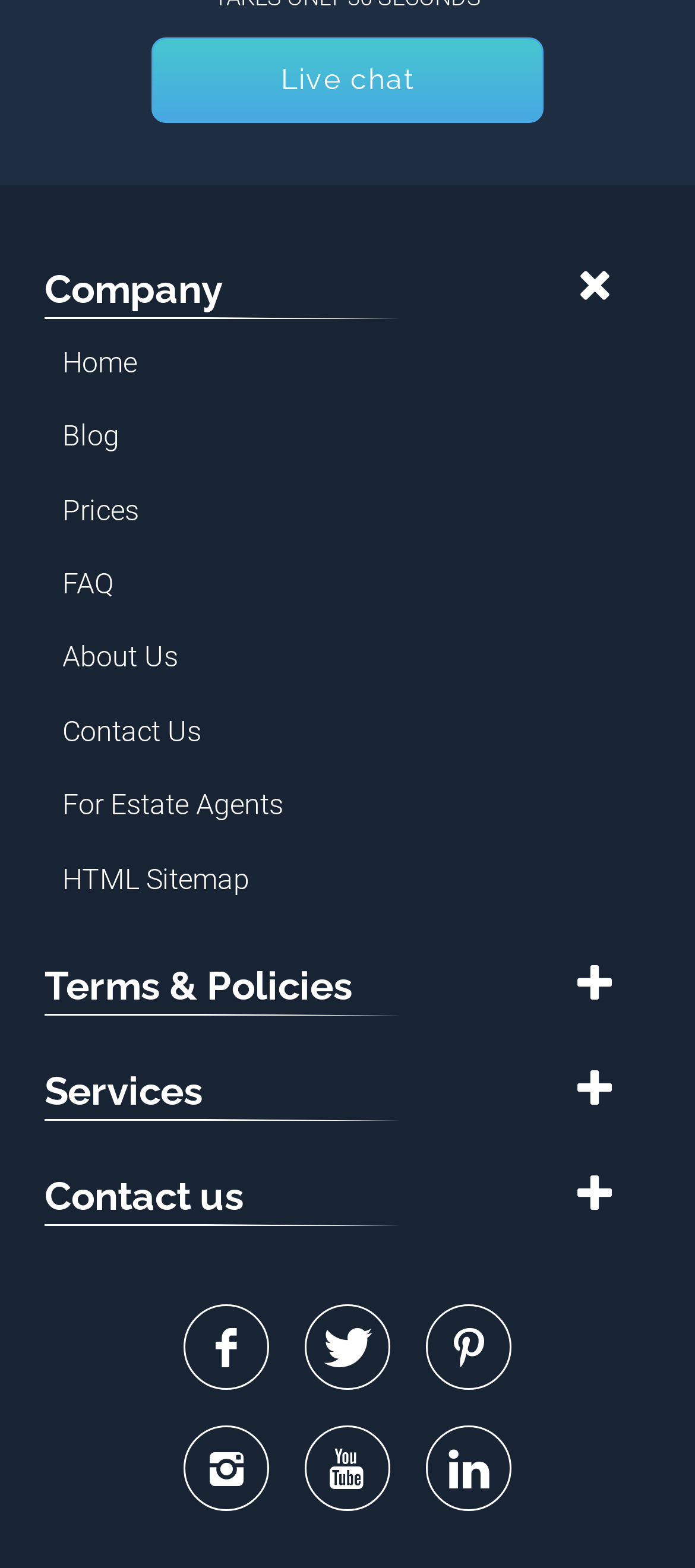What is the last link in the navigation menu?
Use the image to answer the question with a single word or phrase.

HTML Sitemap